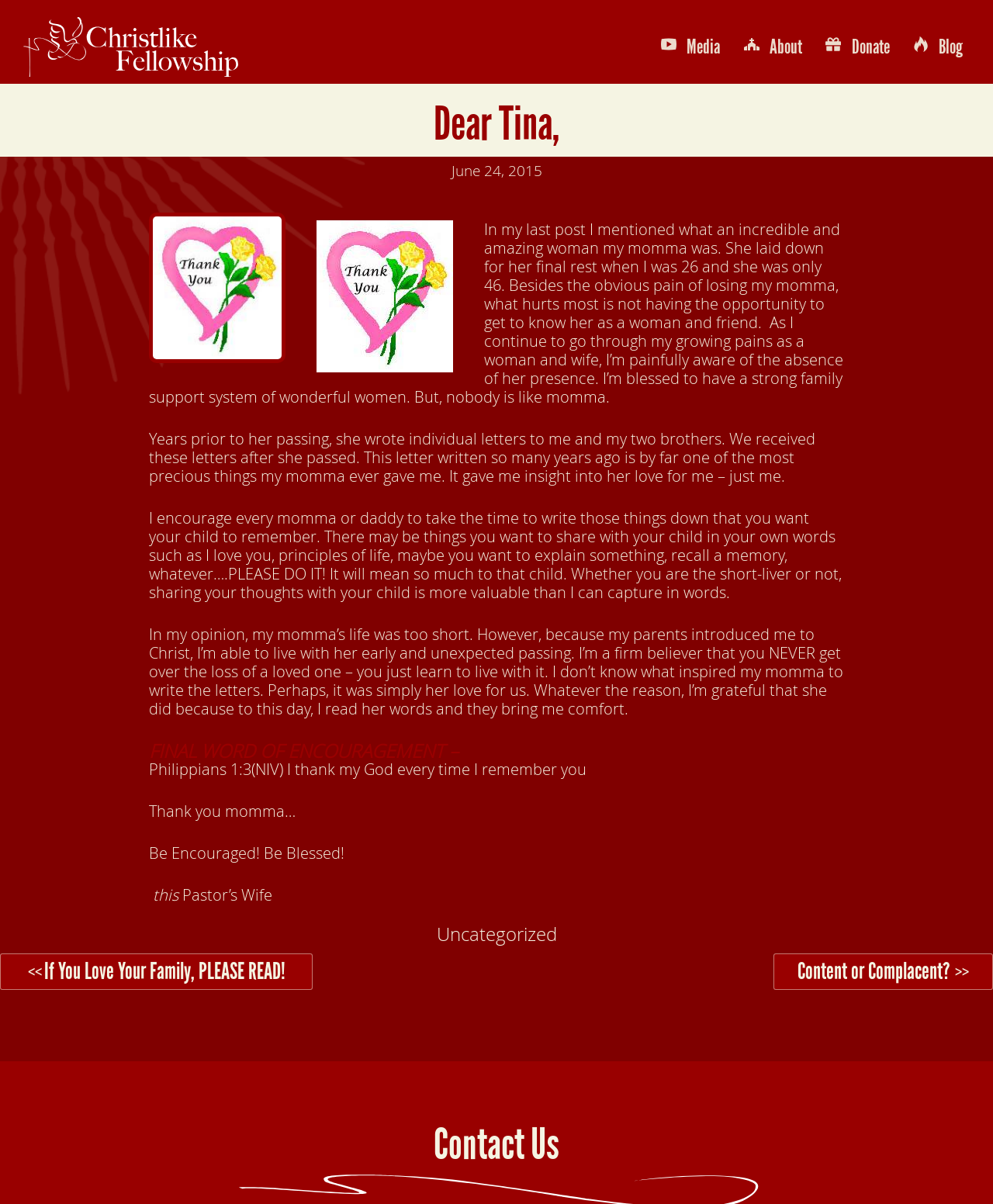What is the author's advice to parents?
Use the image to give a comprehensive and detailed response to the question.

The author encourages every momma or daddy to take the time to write down their thoughts and feelings to their children, as it will mean a lot to them.